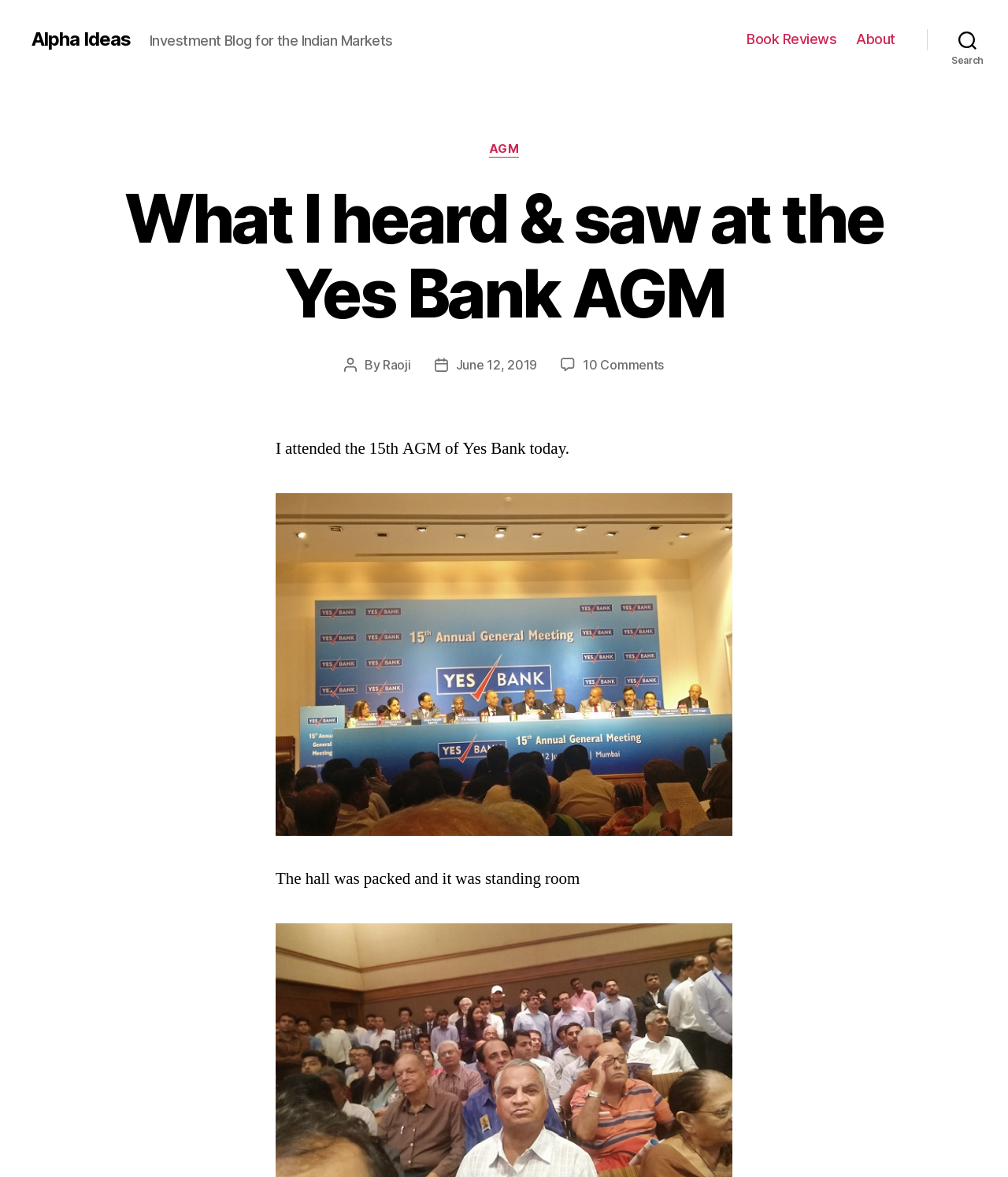Determine the bounding box coordinates of the clickable region to execute the instruction: "View the comments on the post". The coordinates should be four float numbers between 0 and 1, denoted as [left, top, right, bottom].

[0.578, 0.303, 0.659, 0.317]